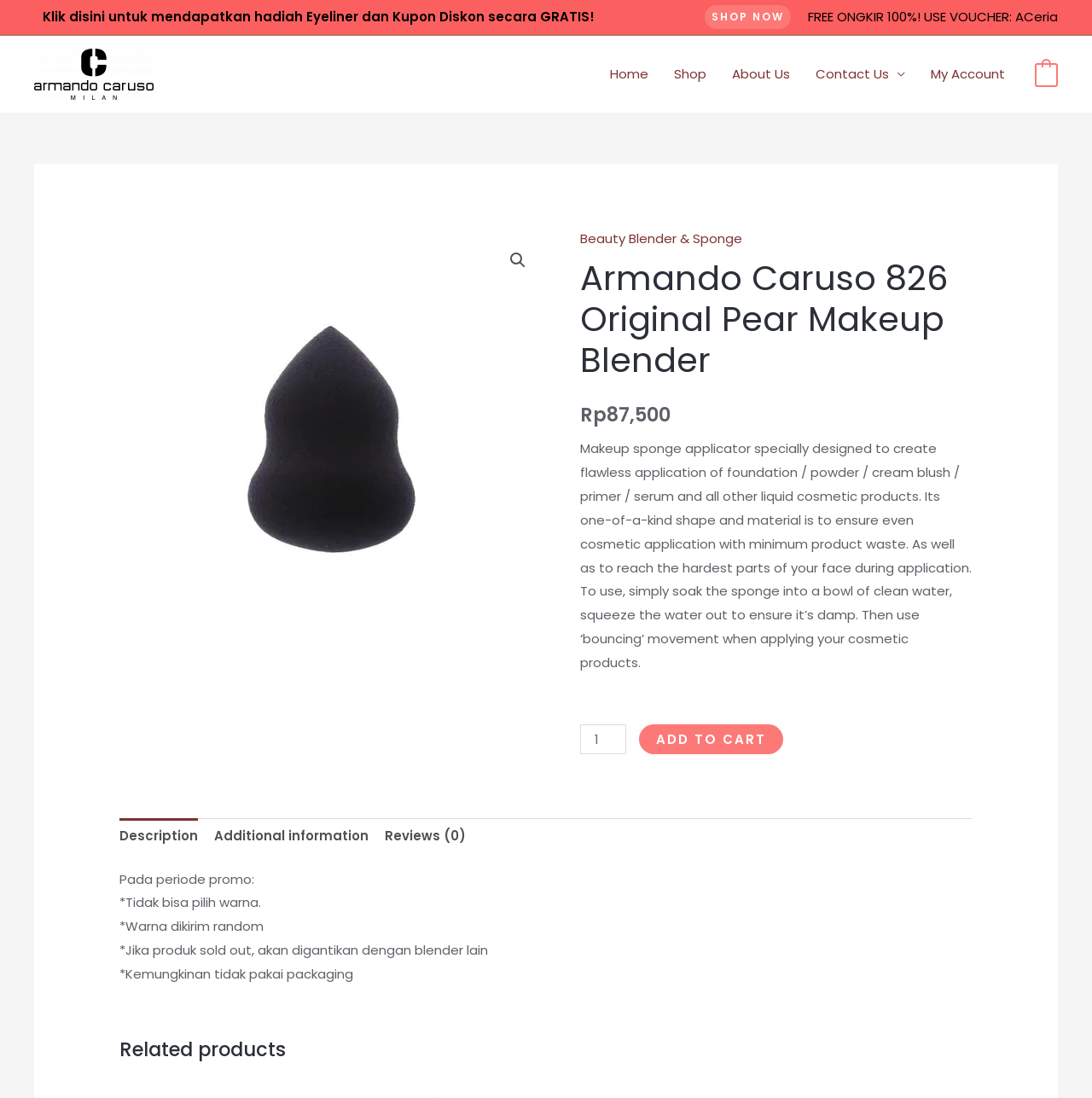Please identify the bounding box coordinates of the region to click in order to complete the given instruction: "Select the 'Description' tab". The coordinates should be four float numbers between 0 and 1, i.e., [left, top, right, bottom].

[0.109, 0.745, 0.181, 0.778]